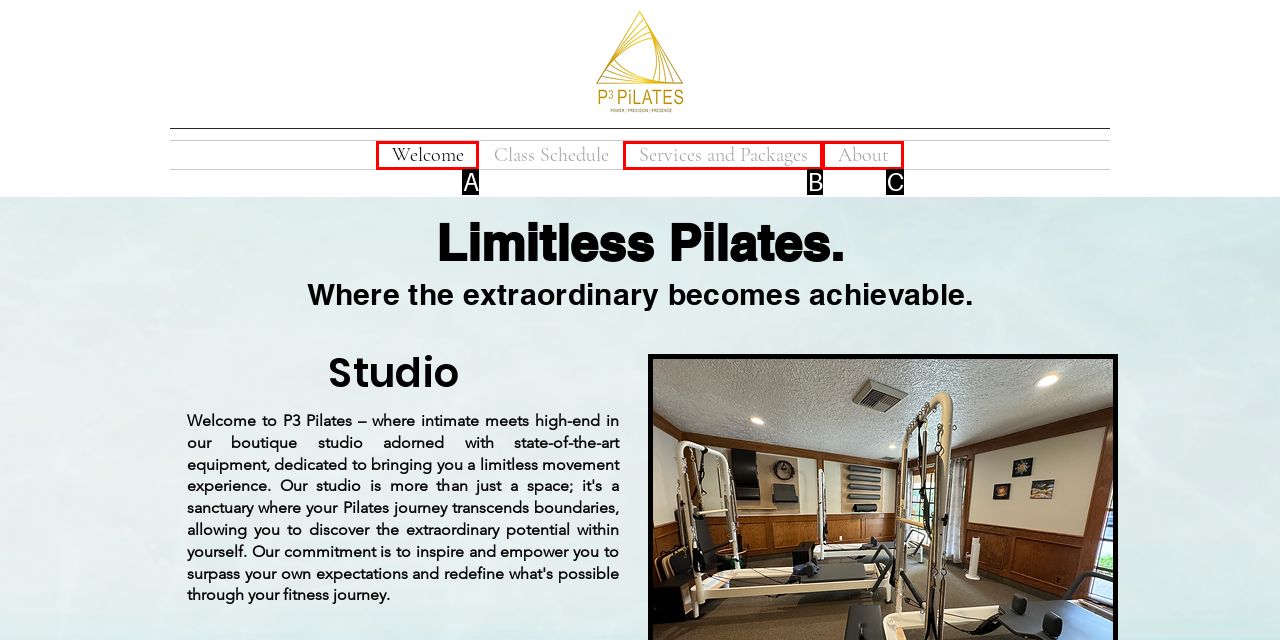From the description: Services and Packages, identify the option that best matches and reply with the letter of that option directly.

B